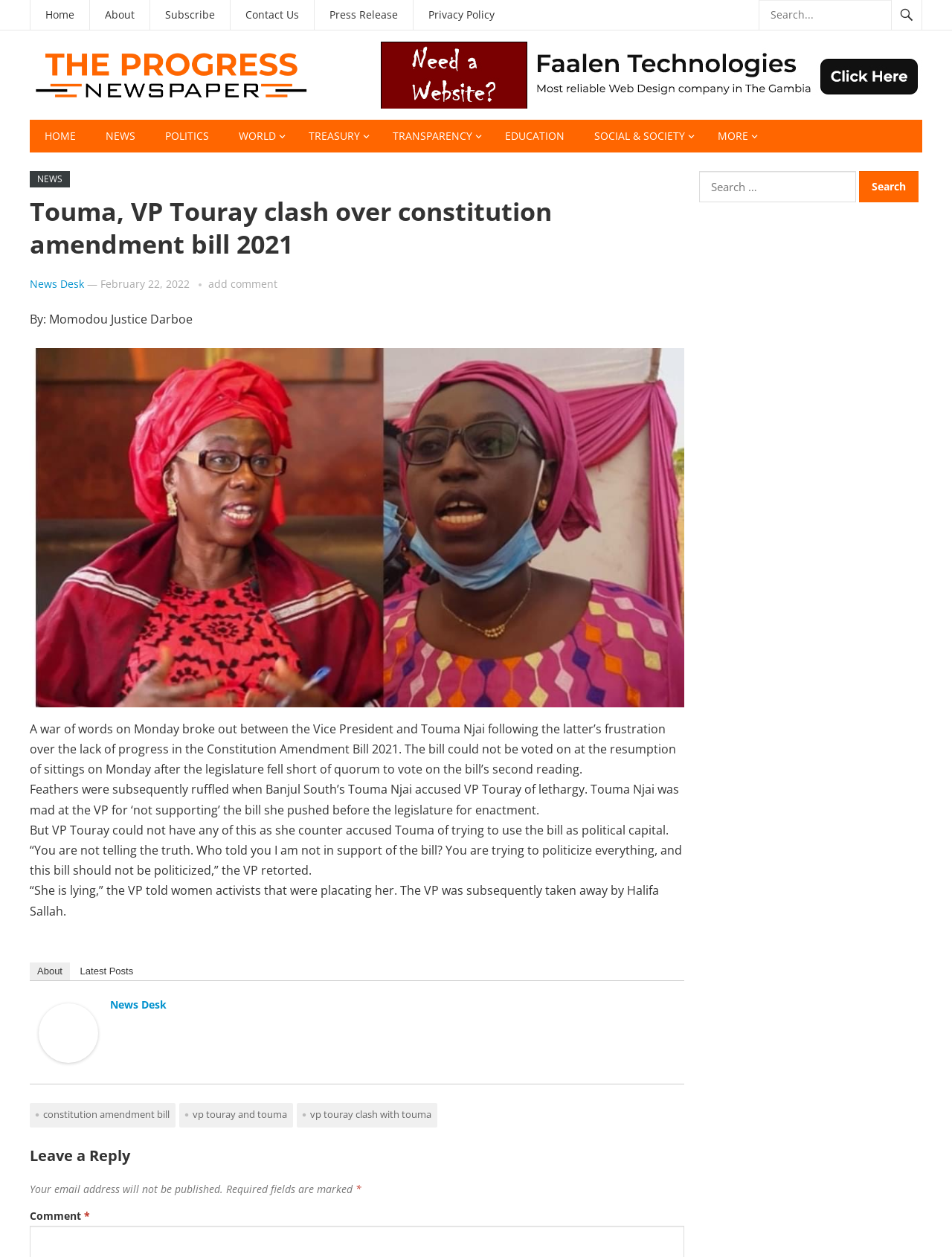Using the format (top-left x, top-left y, bottom-right x, bottom-right y), and given the element description, identify the bounding box coordinates within the screenshot: VP Touray clash with Touma

[0.312, 0.878, 0.459, 0.896]